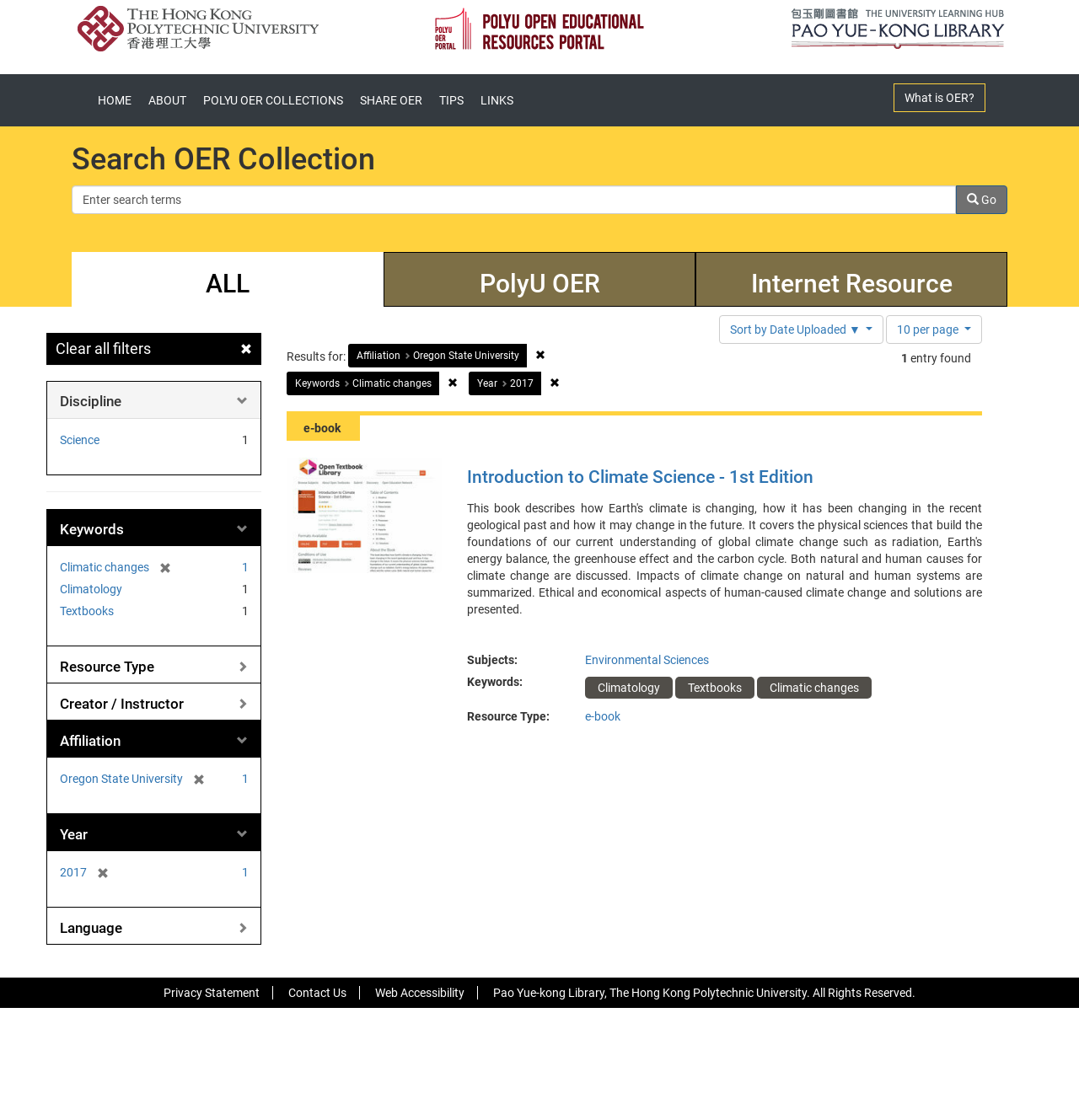Find the bounding box coordinates for the element that must be clicked to complete the instruction: "View Introduction to Climate Science - 1st Edition". The coordinates should be four float numbers between 0 and 1, indicated as [left, top, right, bottom].

[0.266, 0.453, 0.409, 0.465]